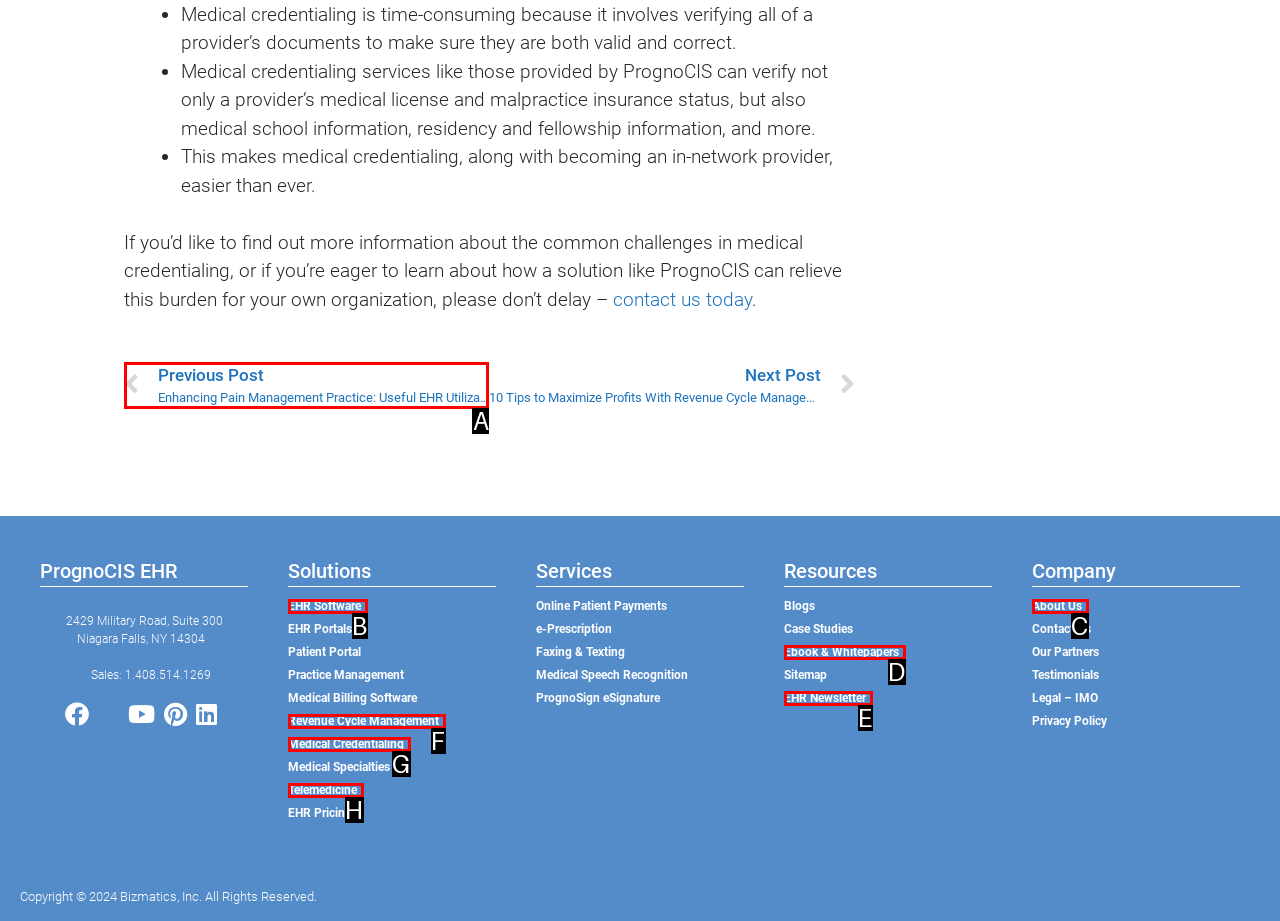Specify which HTML element I should click to complete this instruction: go to previous post Answer with the letter of the relevant option.

A